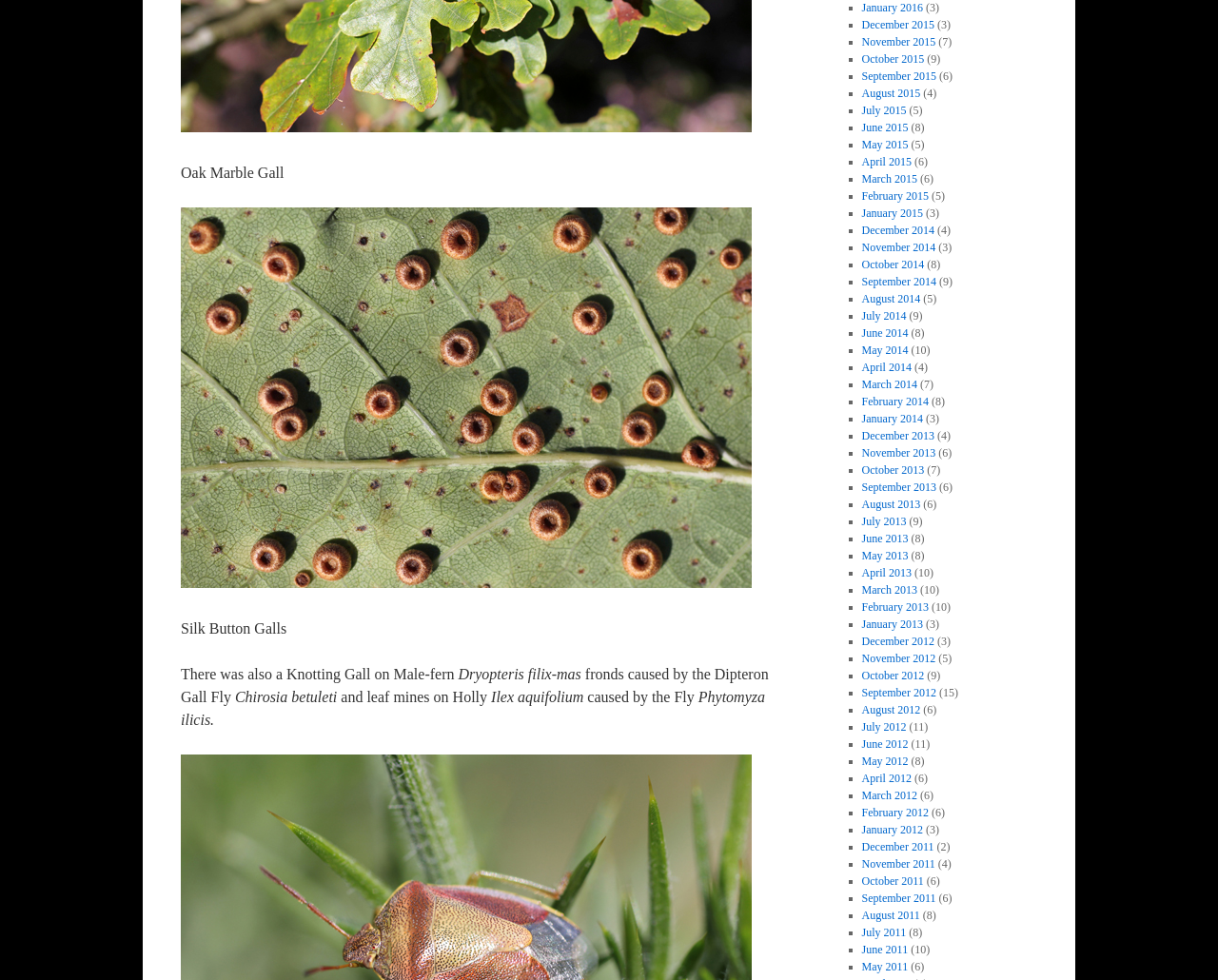What is the scientific name of the Male-fern?
Based on the screenshot, answer the question with a single word or phrase.

Dryopteris filix-mas